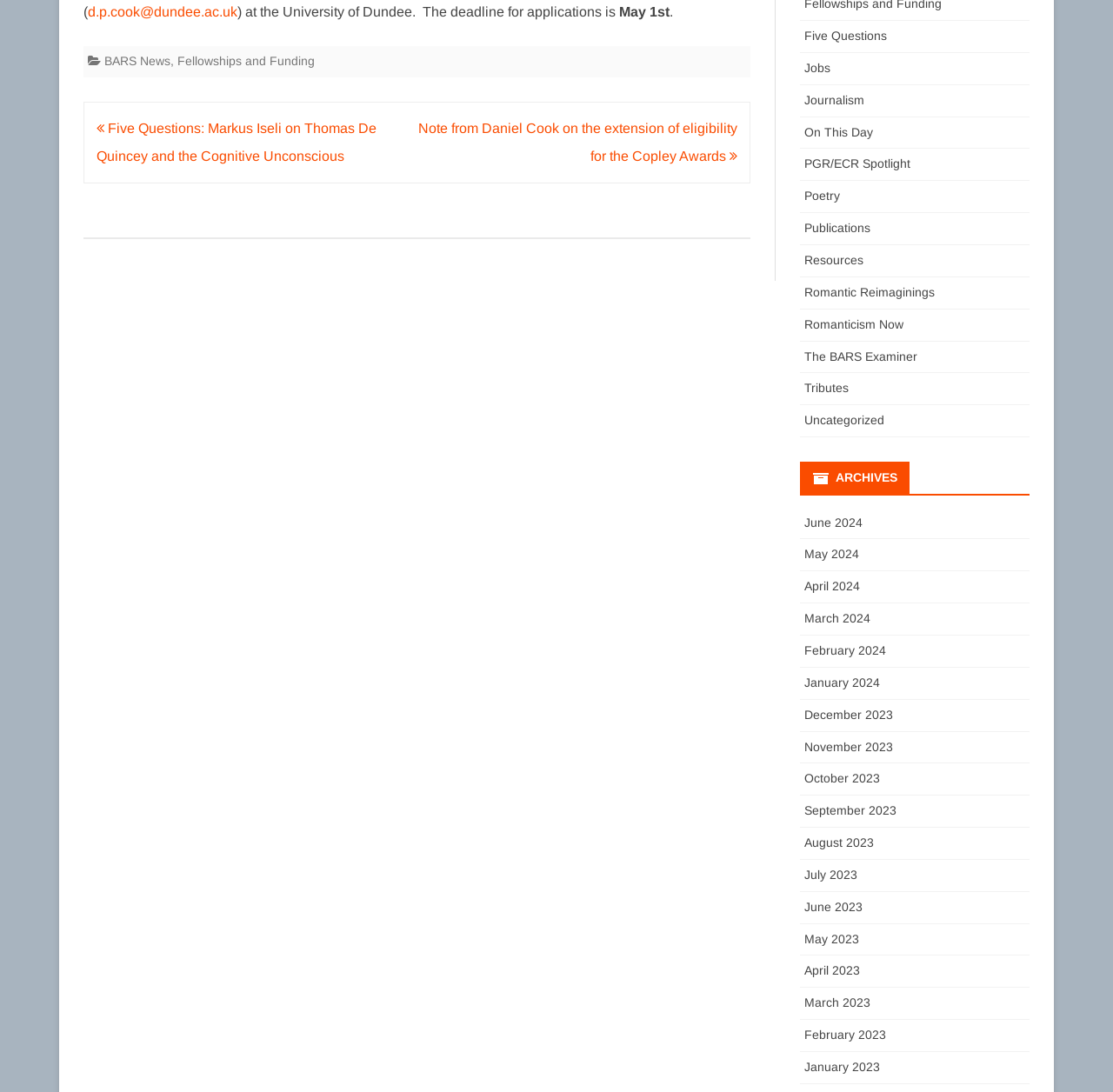What is the name of the university mentioned in the webpage?
Can you provide a detailed and comprehensive answer to the question?

The webpage mentions the email address 'd.p.cook@dundee.ac.uk', which suggests that the university mentioned is the University of Dundee.